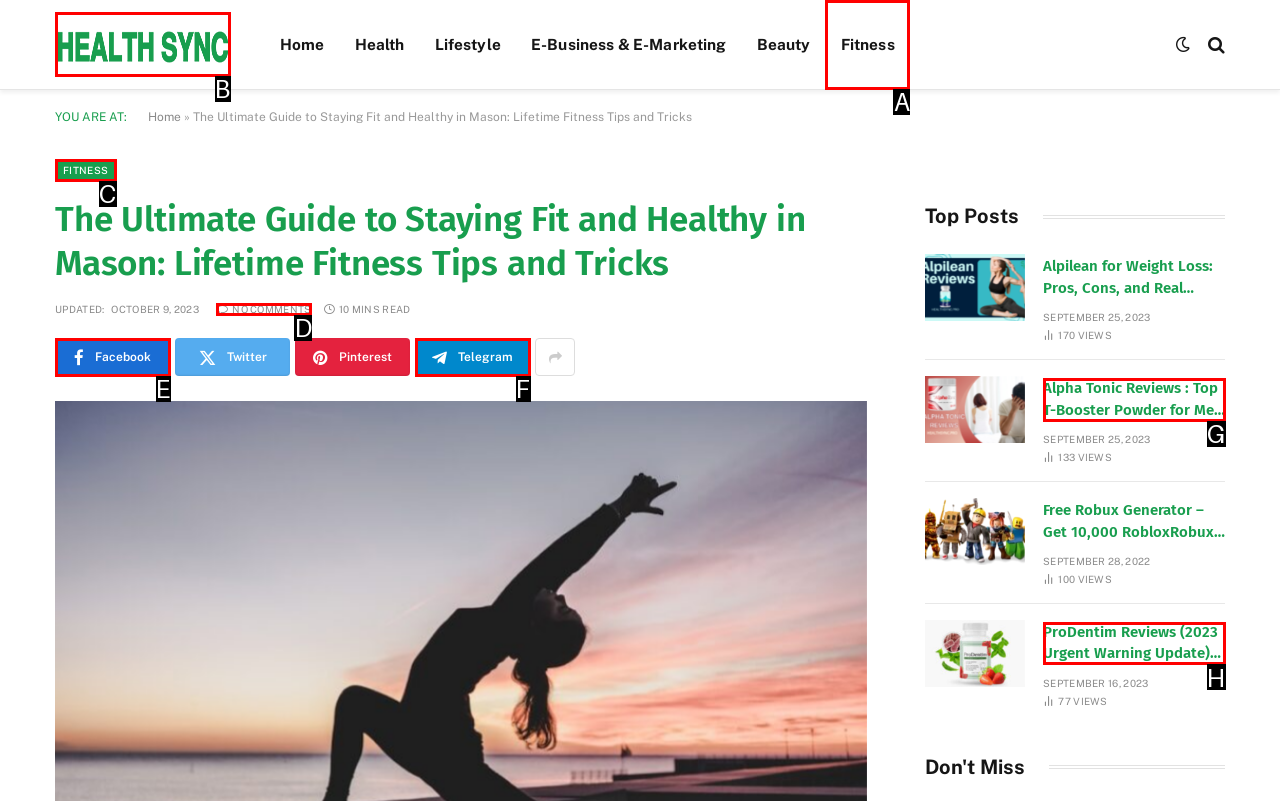Given the description: parent_node: Home title="Health Sync Pro", identify the corresponding option. Answer with the letter of the appropriate option directly.

B